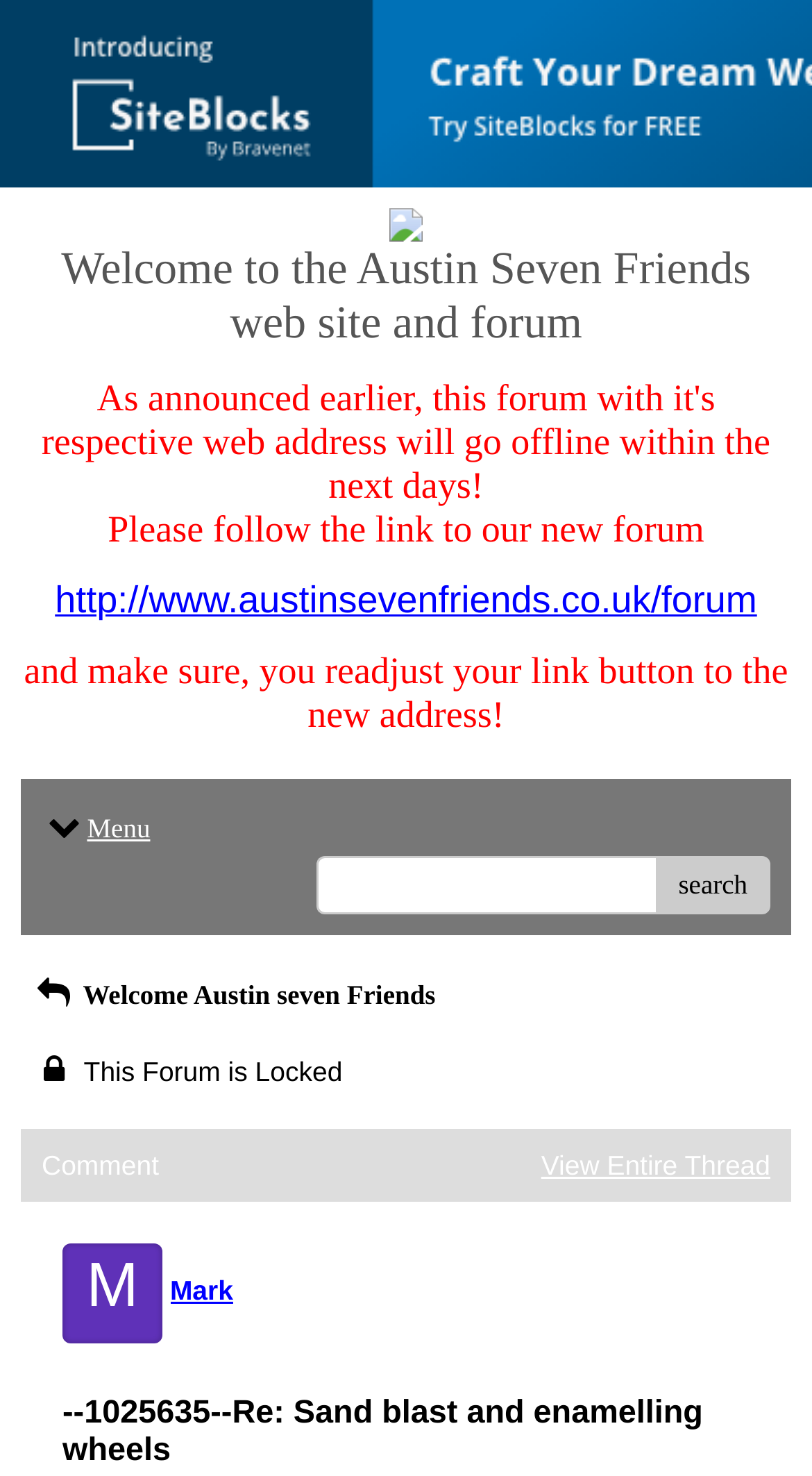Find the bounding box of the web element that fits this description: "Welcome Austin seven Friends".

[0.038, 0.663, 0.536, 0.684]